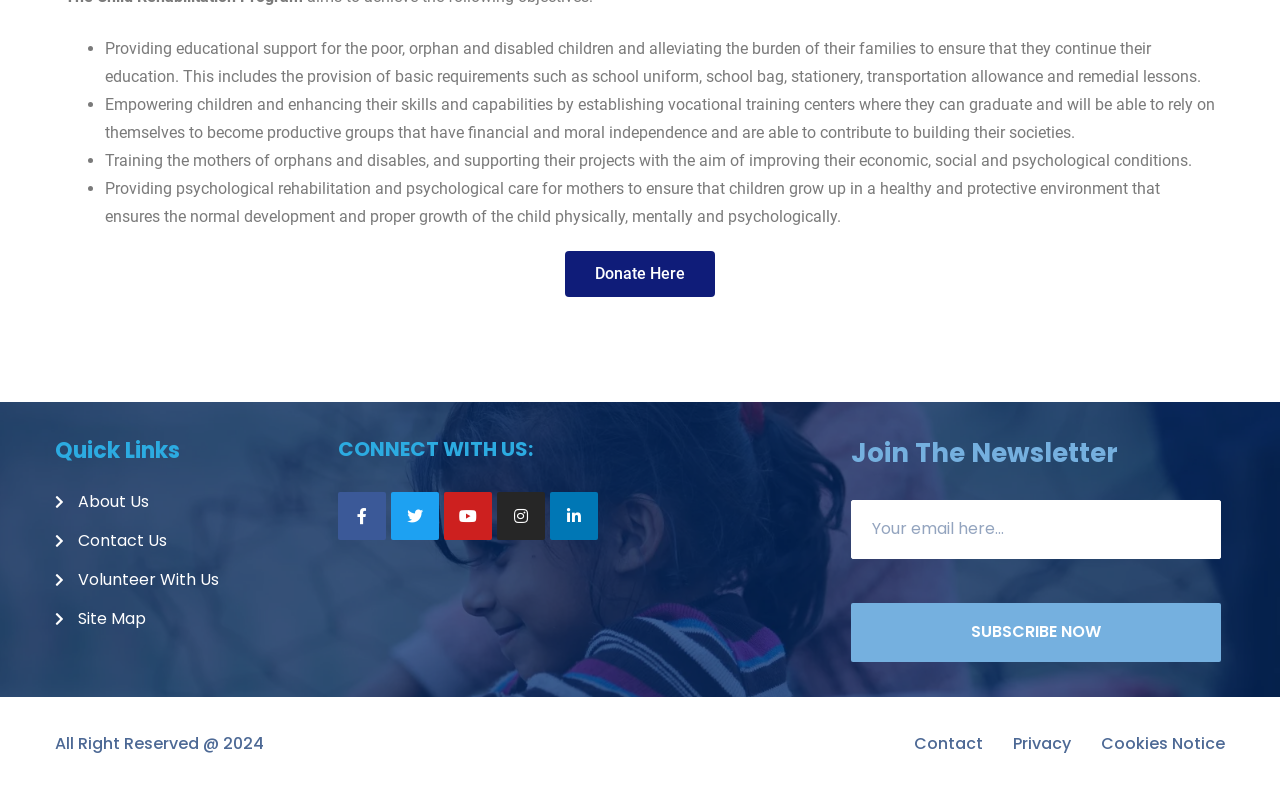Identify the coordinates of the bounding box for the element that must be clicked to accomplish the instruction: "Submit your comment".

None